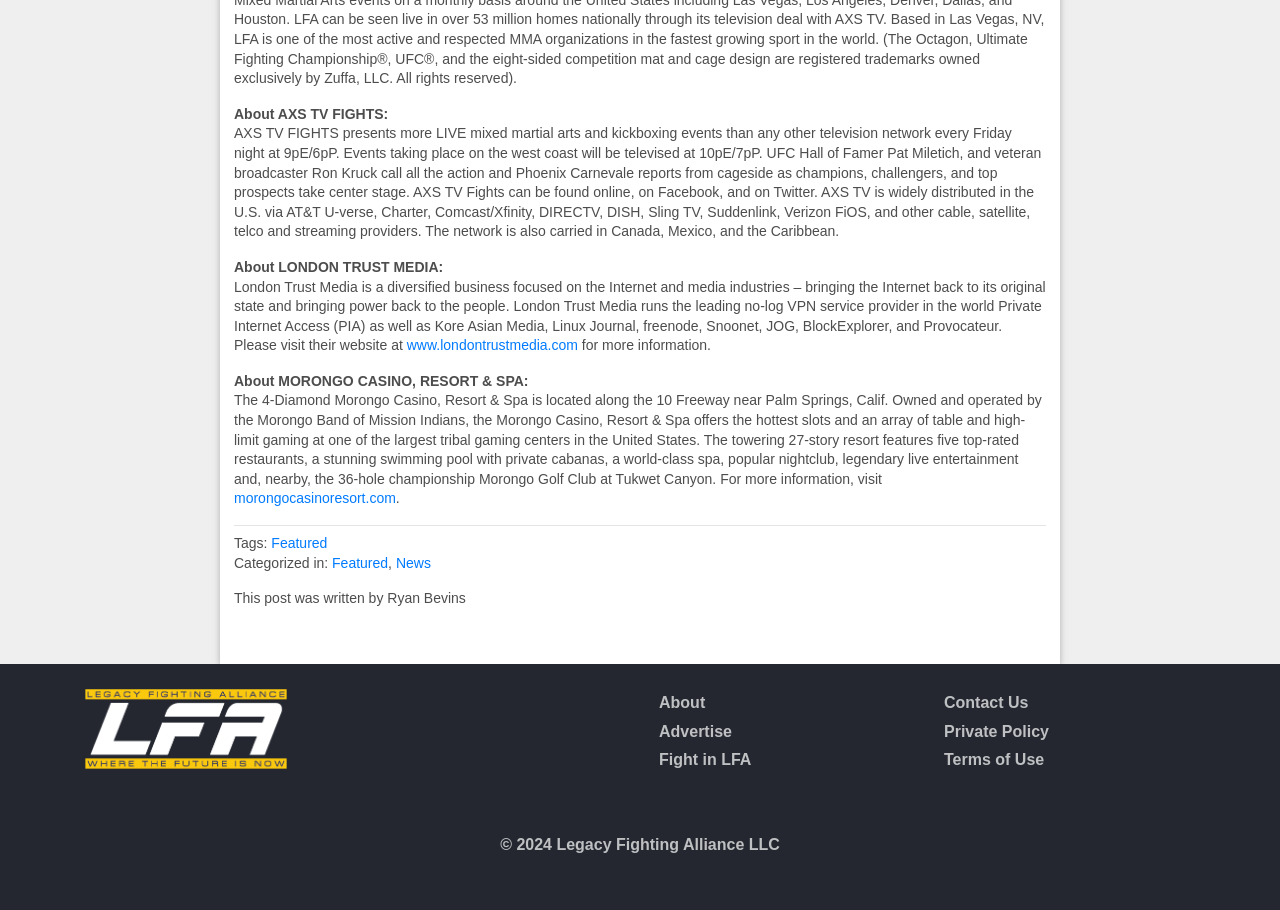What is the name of the author of this post?
Using the image as a reference, answer the question with a short word or phrase.

Ryan Bevins